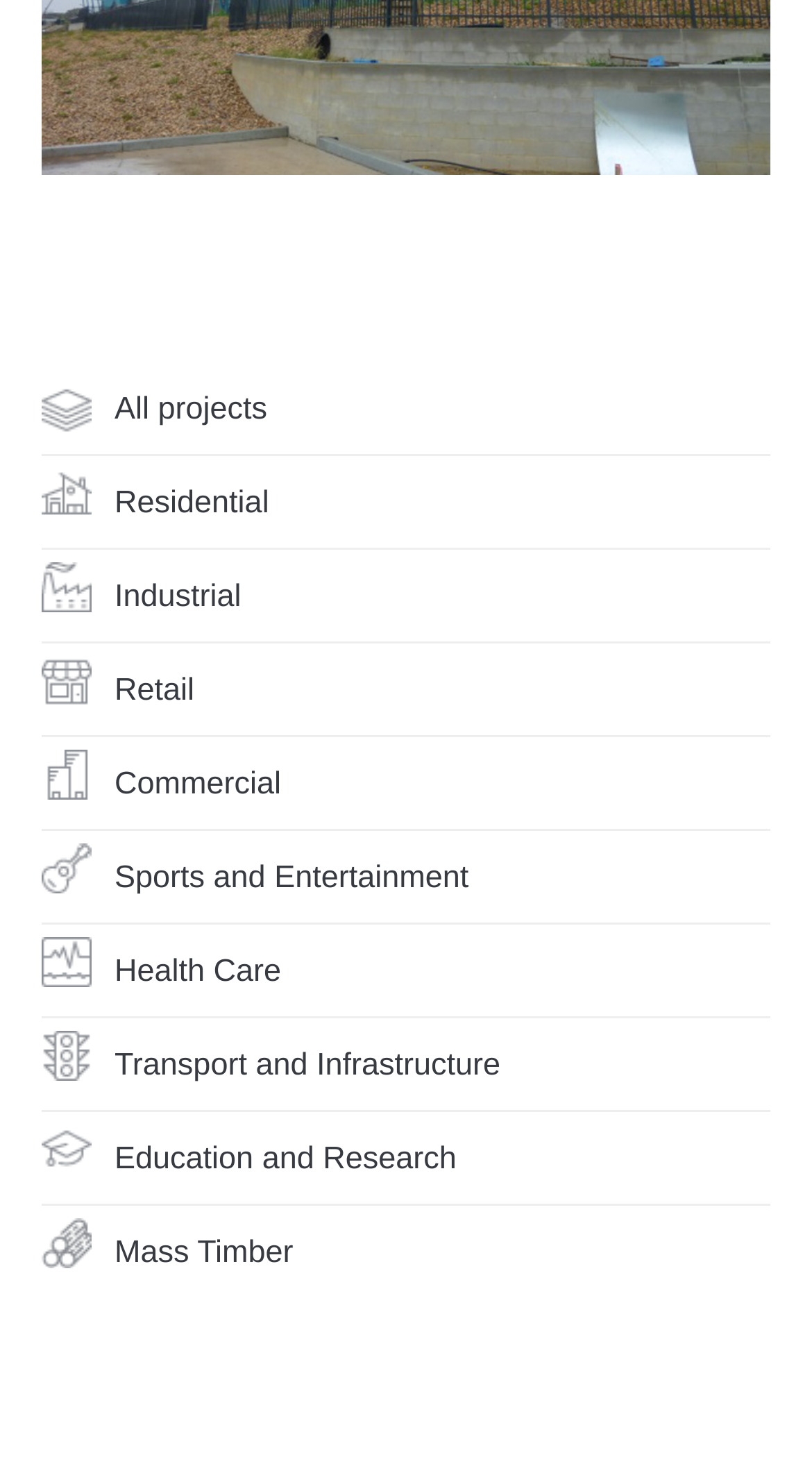Using the information in the image, give a comprehensive answer to the question: 
How many project categories are there?

I counted the number of links on the webpage, and there are 9 project categories in total, including All projects, Residential, Industrial, Retail, Commercial, Sports and Entertainment, Health Care, Transport and Infrastructure, Education and Research, and Mass Timber.